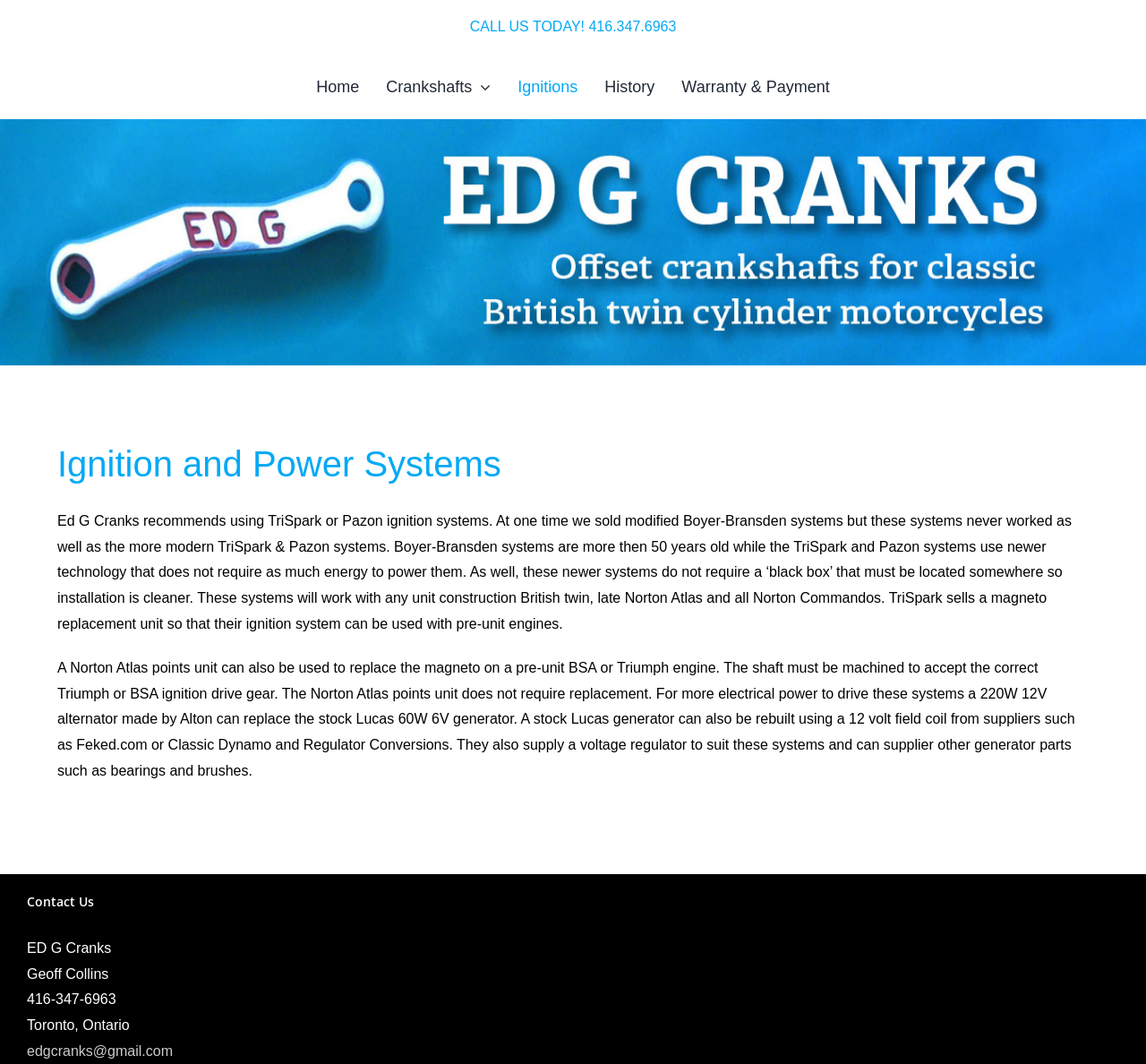What is the recommended ignition system?
Please answer the question with a single word or phrase, referencing the image.

TriSpark or Pazon